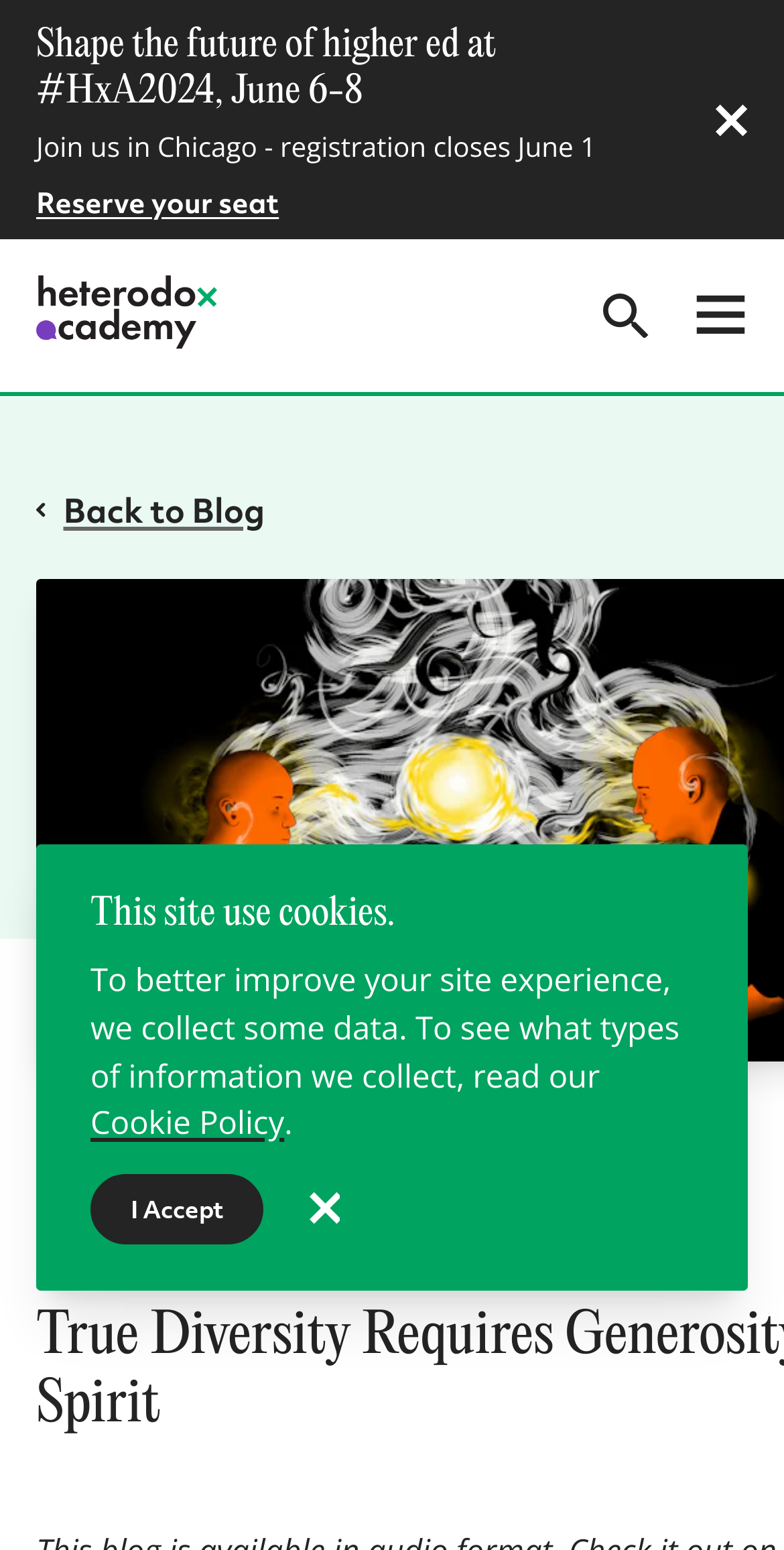Could you provide the bounding box coordinates for the portion of the screen to click to complete this instruction: "Open navigation menu"?

None